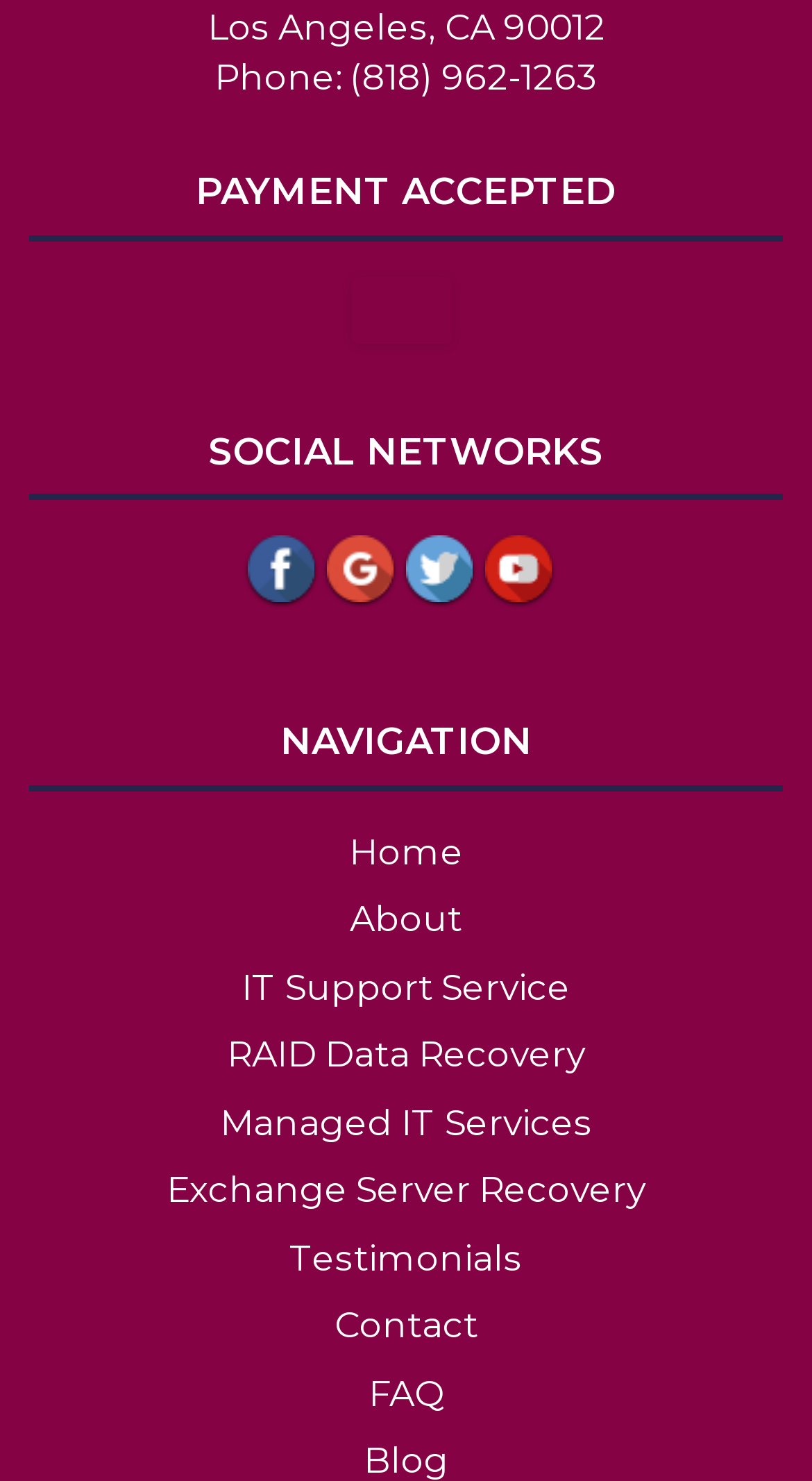Consider the image and give a detailed and elaborate answer to the question: 
What is the last navigation link?

The navigation links are listed under the 'NAVIGATION' heading, and the last link is 'FAQ', which is located at the bottom of the list.